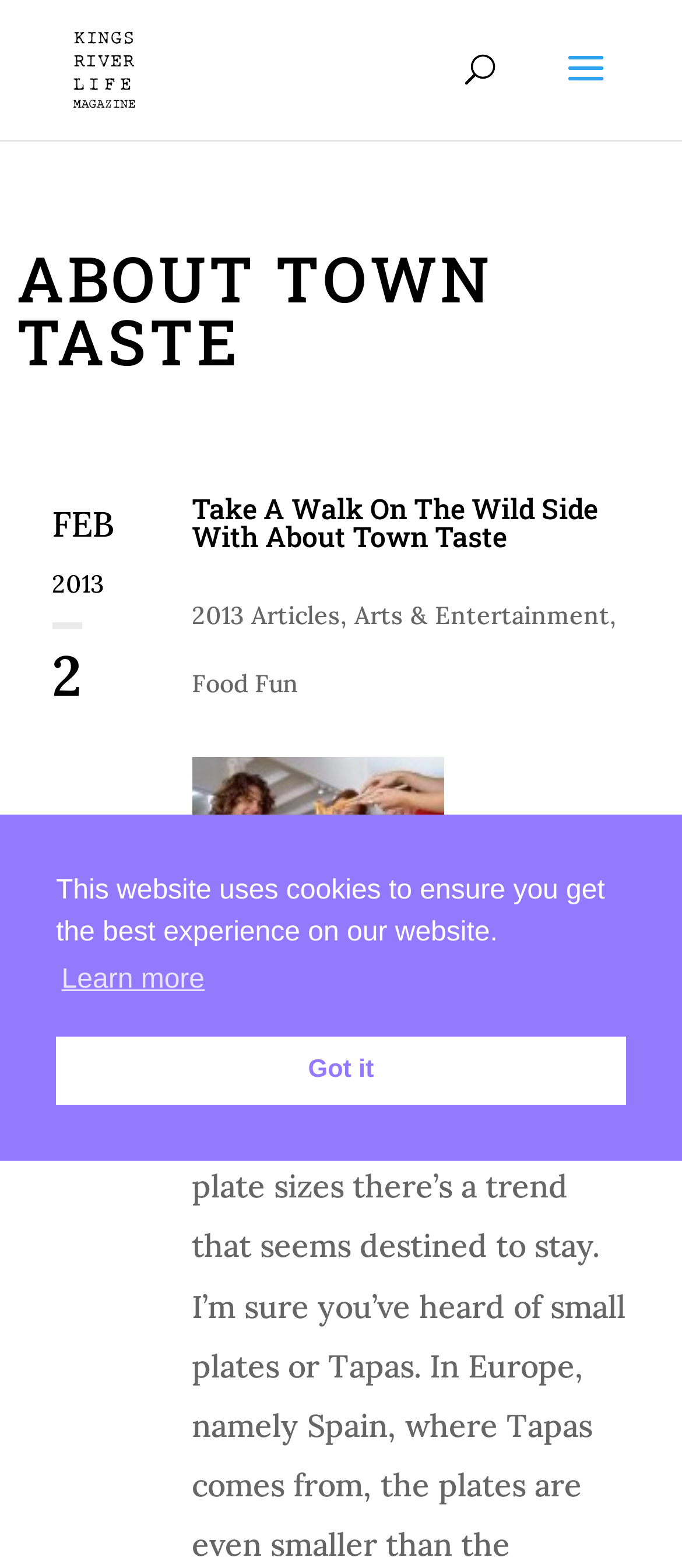Answer the question below with a single word or a brief phrase: 
What categories are listed under the article title?

2013 Articles, Arts & Entertainment, Food Fun